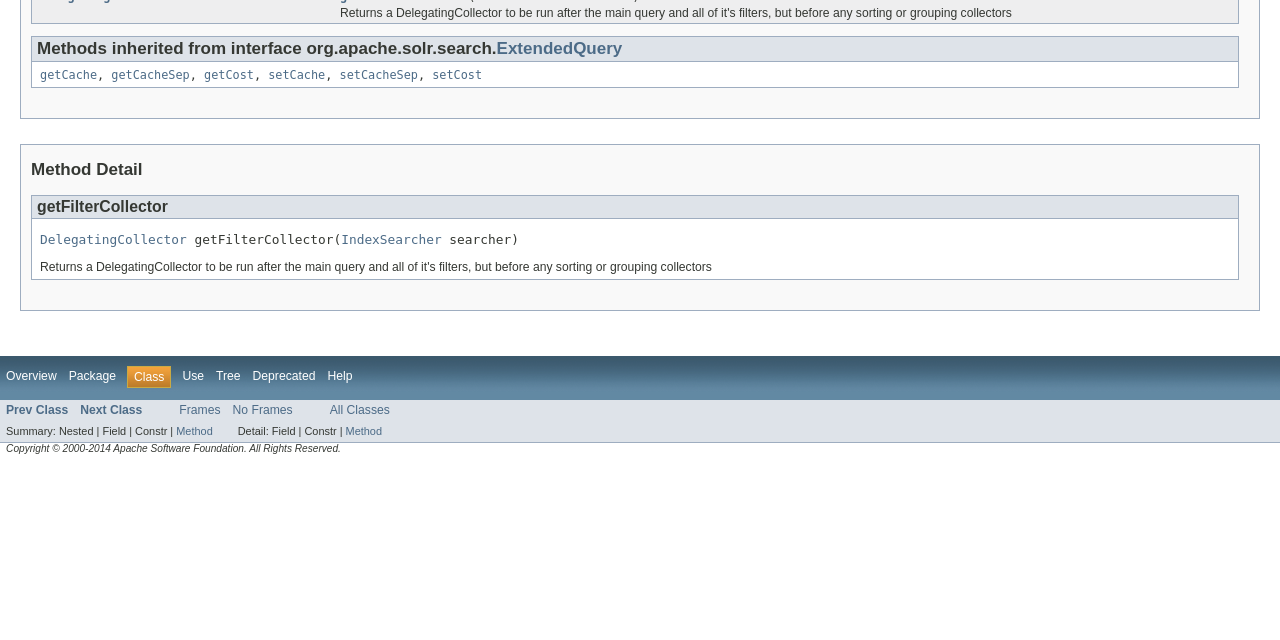Based on the element description "Recipe: Pesto Like None Other!", predict the bounding box coordinates of the UI element.

None